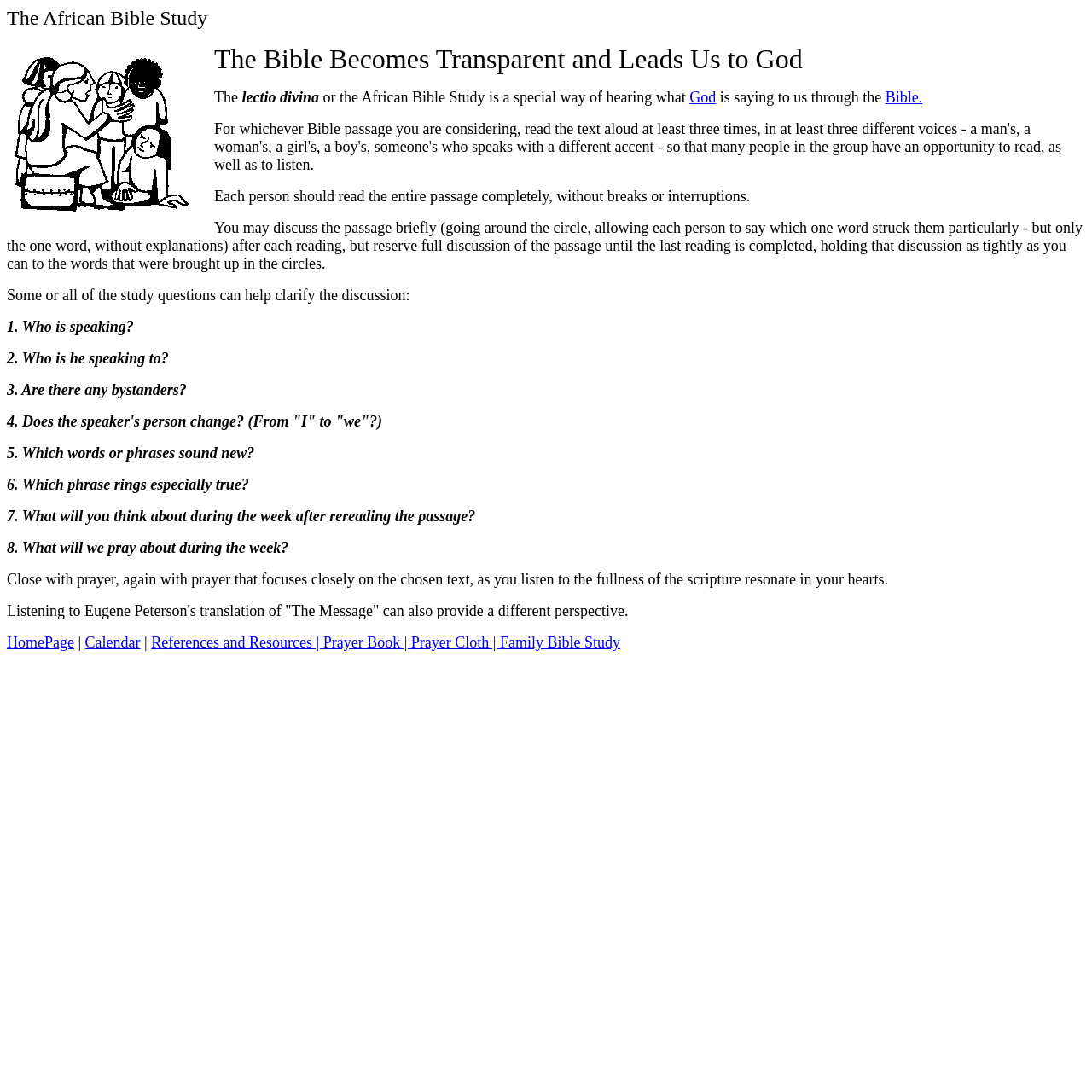Locate the bounding box coordinates of the element to click to perform the following action: 'follow the link to Bible'. The coordinates should be given as four float values between 0 and 1, in the form of [left, top, right, bottom].

[0.811, 0.081, 0.845, 0.097]